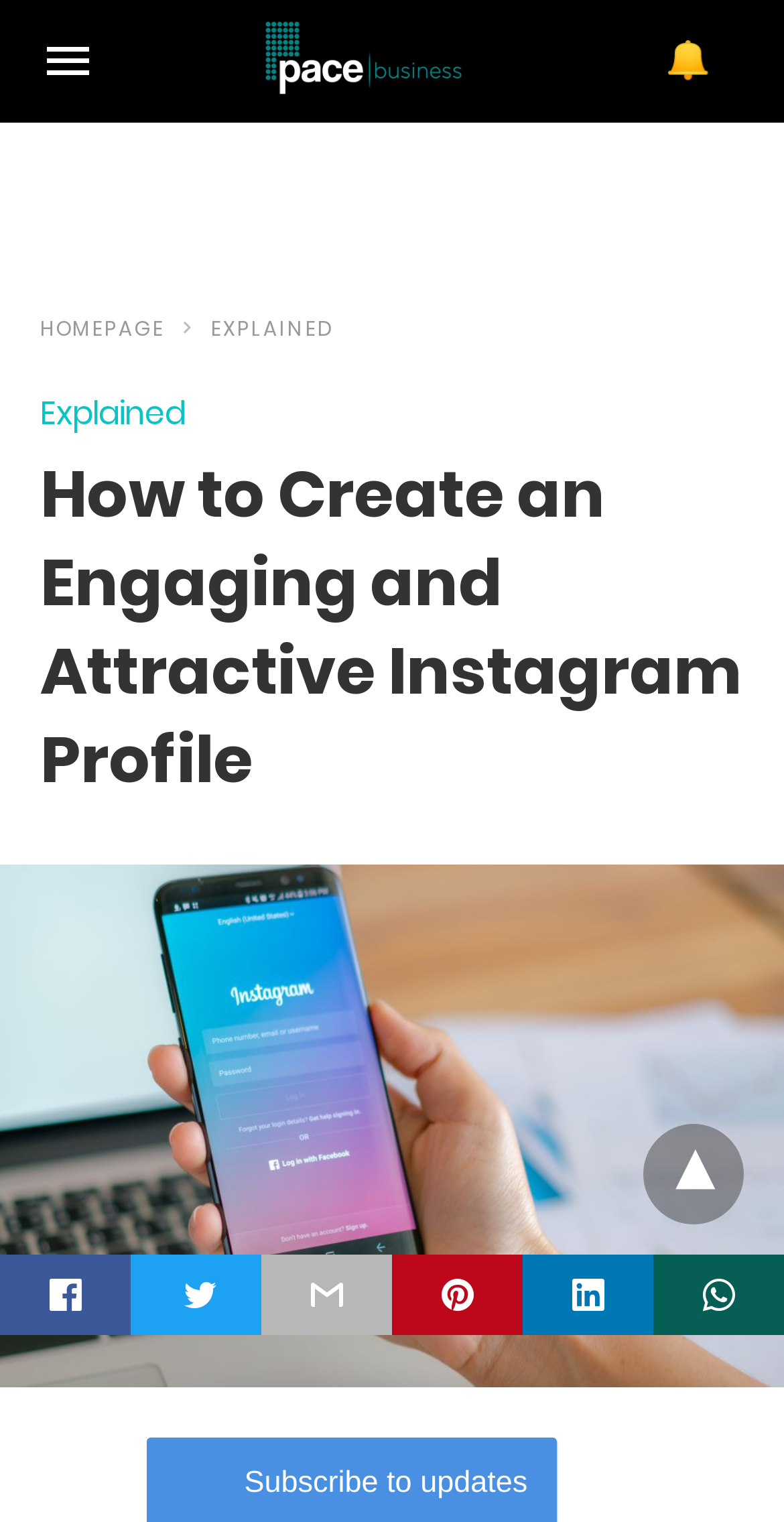Please determine the bounding box coordinates of the element to click in order to execute the following instruction: "Go to homepage". The coordinates should be four float numbers between 0 and 1, specified as [left, top, right, bottom].

[0.051, 0.206, 0.256, 0.226]